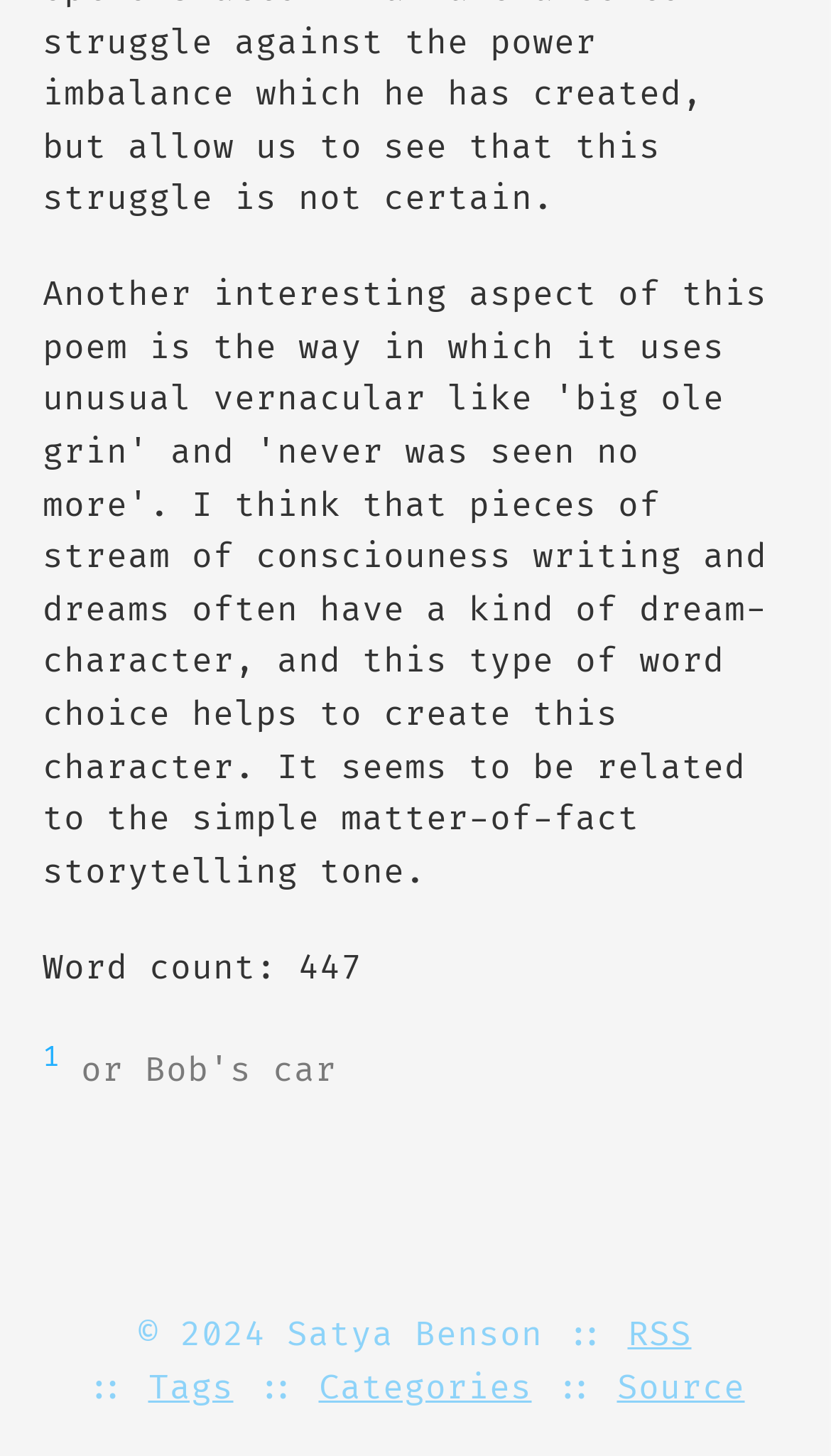Please provide a comprehensive response to the question below by analyzing the image: 
What is the position of the RSS link?

The RSS link is located at the bottom of the webpage, and its bounding box coordinates indicate that it is positioned to the right, with a y1 coordinate of 0.902 and a y2 coordinate of 0.93.